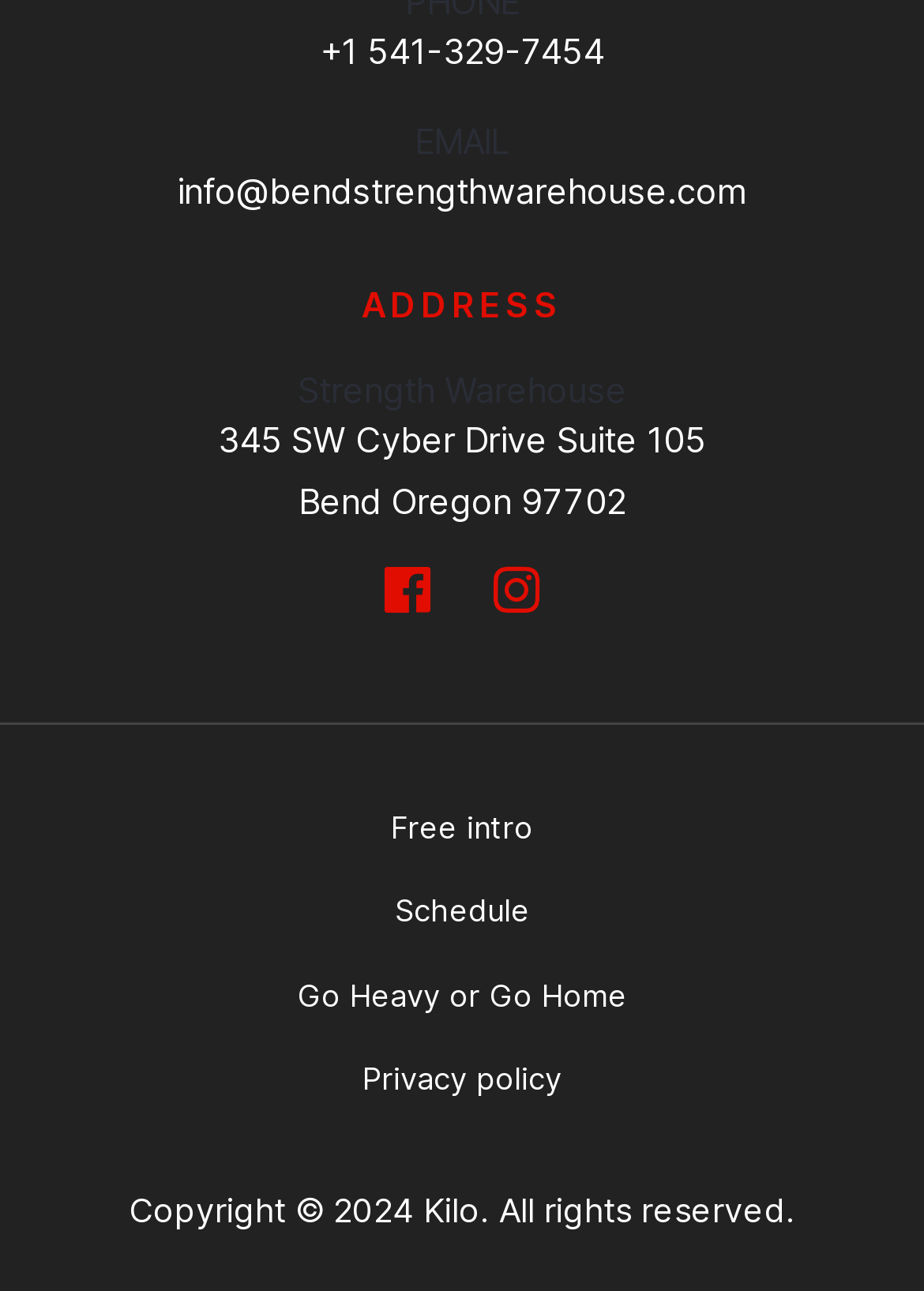With reference to the screenshot, provide a detailed response to the question below:
What social media platforms can you follow Strength Warehouse on?

The social media platforms that Strength Warehouse can be followed on can be found in the footer section of the webpage, where there are links to 'Follow us on facebook' and 'Follow us on instagram'.